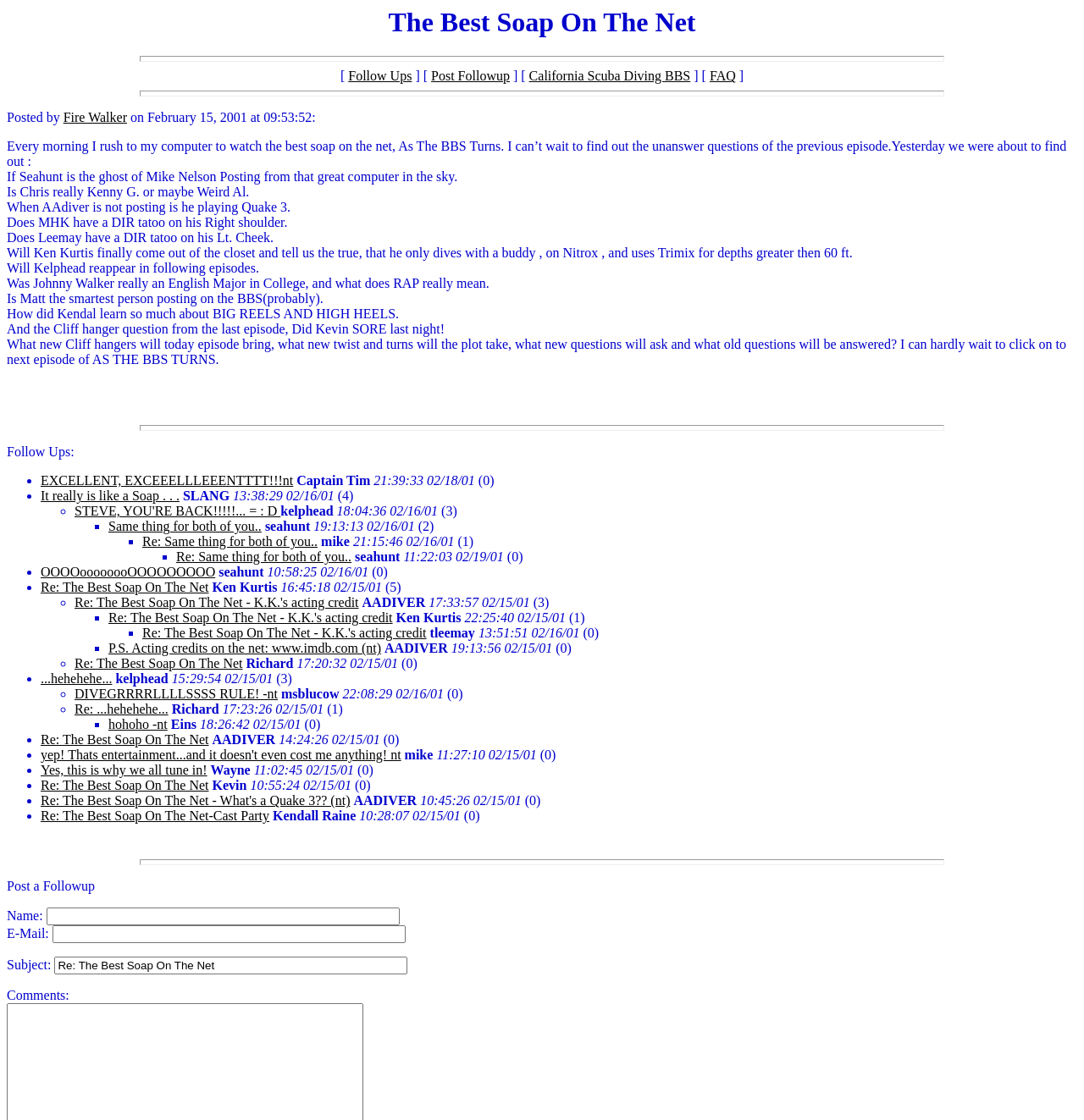Using the webpage screenshot and the element description hohoho -nt, determine the bounding box coordinates. Specify the coordinates in the format (top-left x, top-left y, bottom-right x, bottom-right y) with values ranging from 0 to 1.

[0.1, 0.641, 0.155, 0.653]